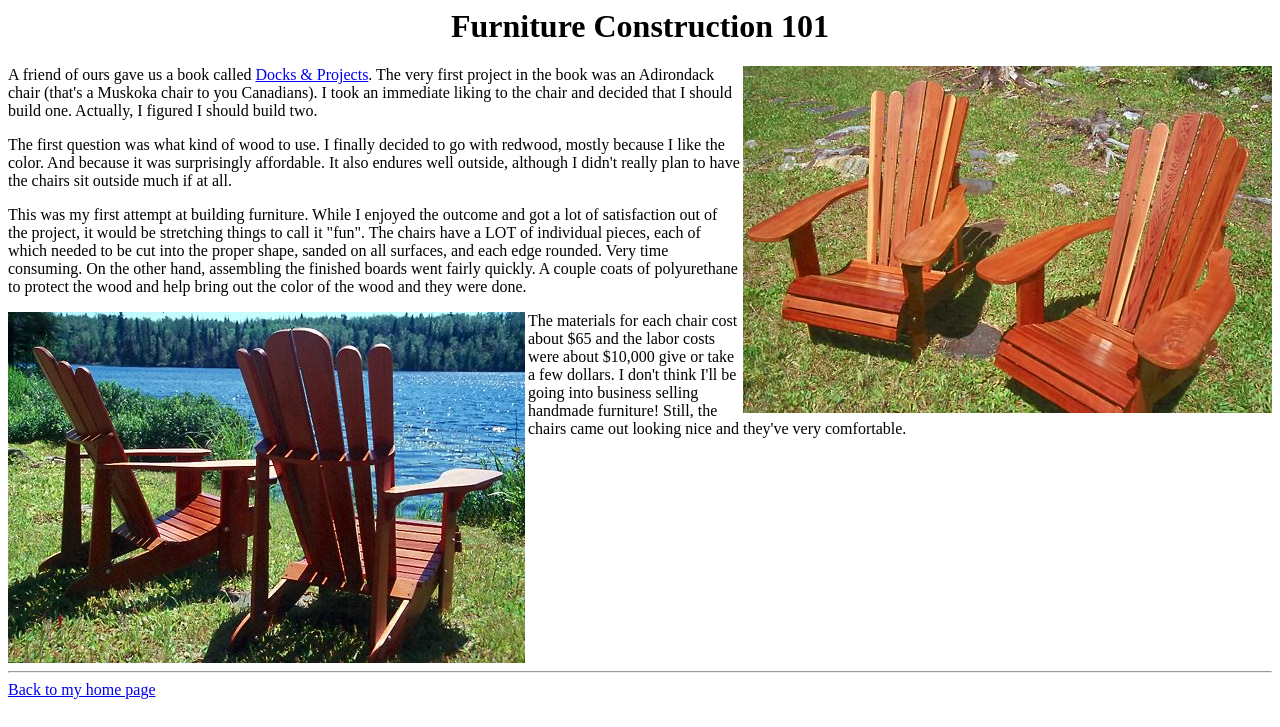What is the purpose of the separator on the webpage?
Provide a detailed answer to the question using information from the image.

The separator is a horizontal line located near the bottom of the webpage, which is used to separate the main content of the webpage from the links and other elements at the bottom.